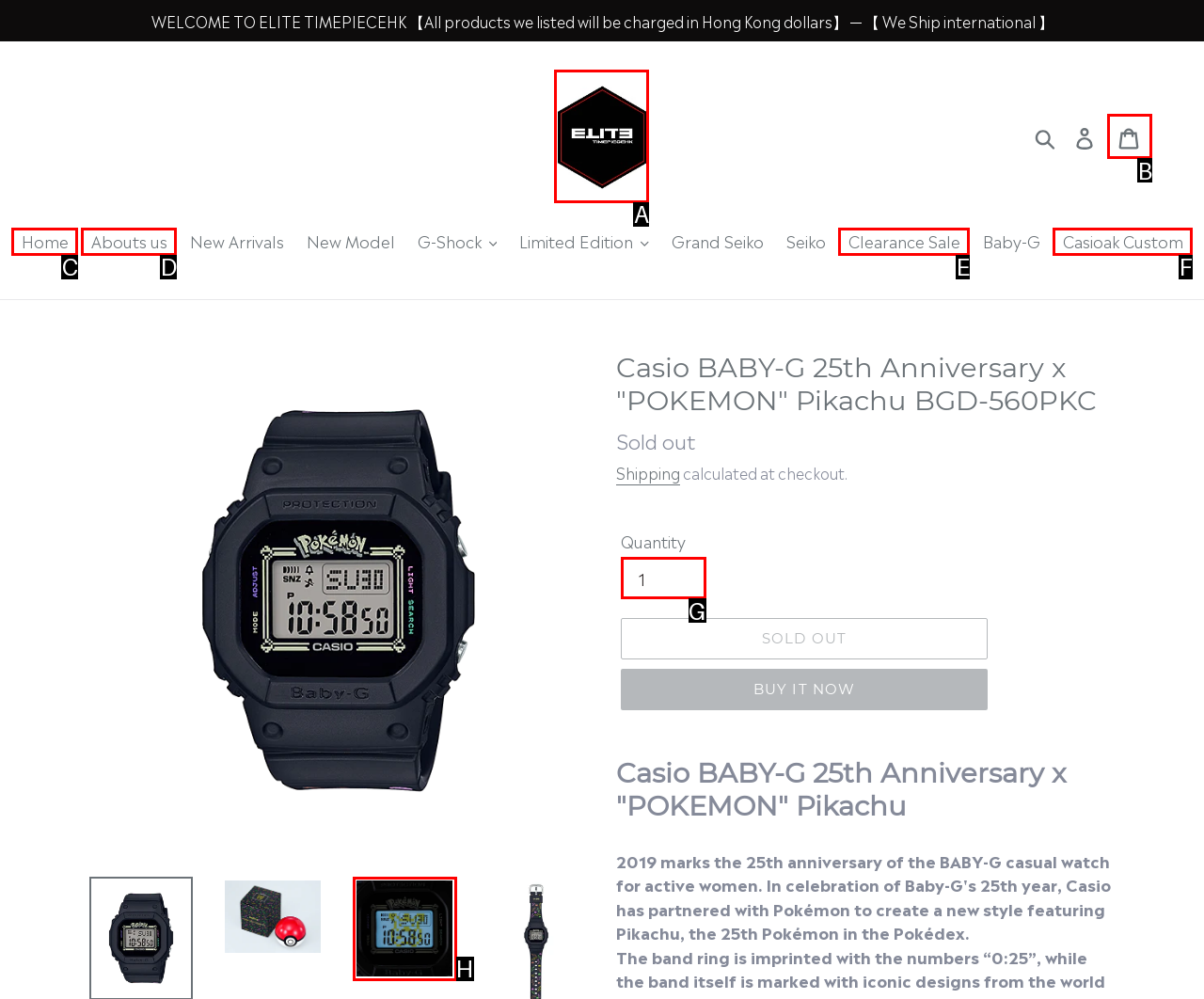Determine the correct UI element to click for this instruction: Click the 'Cart' link. Respond with the letter of the chosen element.

B